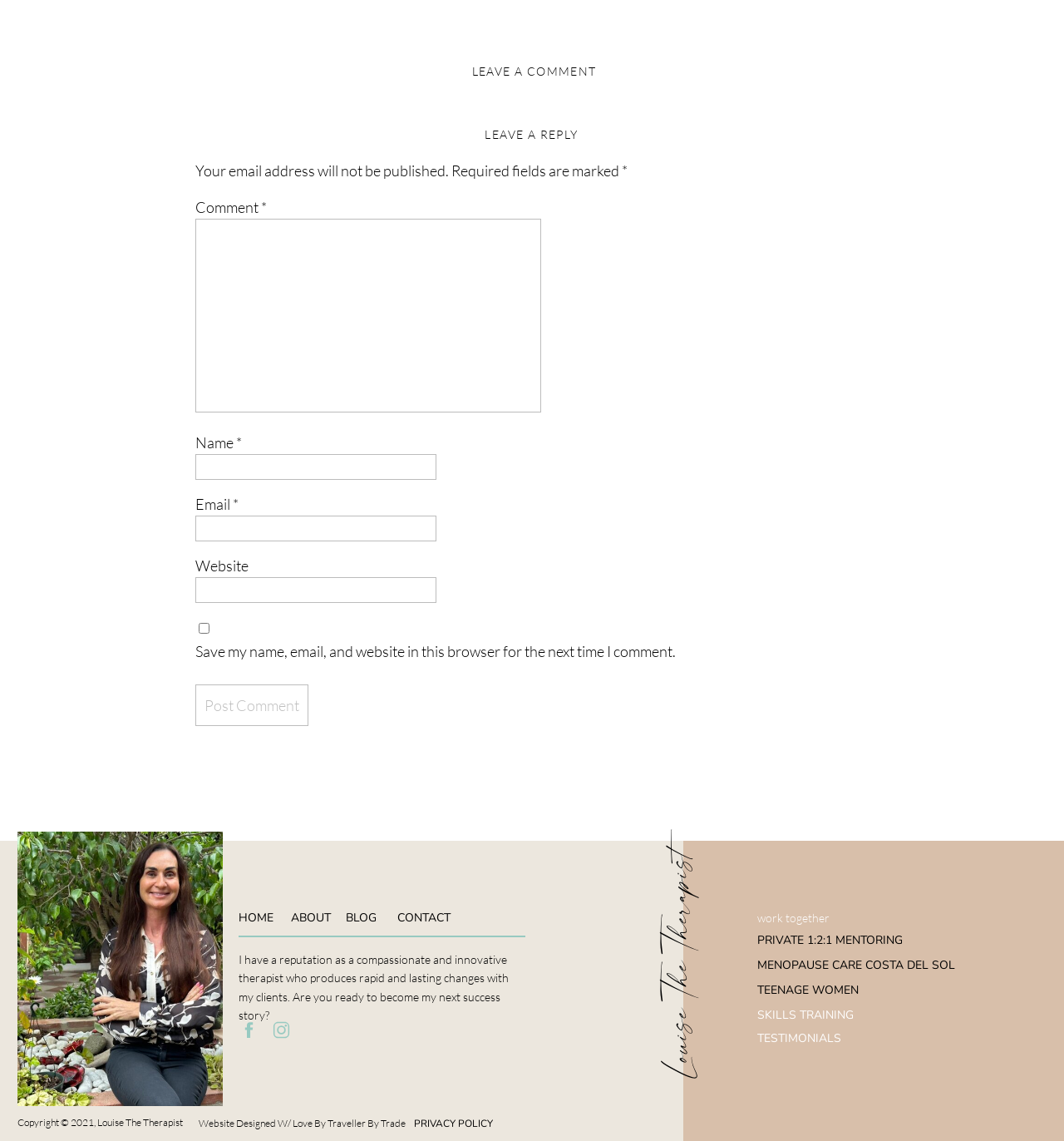Given the description "parent_node: Email * aria-describedby="email-notes" name="email"", determine the bounding box of the corresponding UI element.

[0.184, 0.452, 0.41, 0.474]